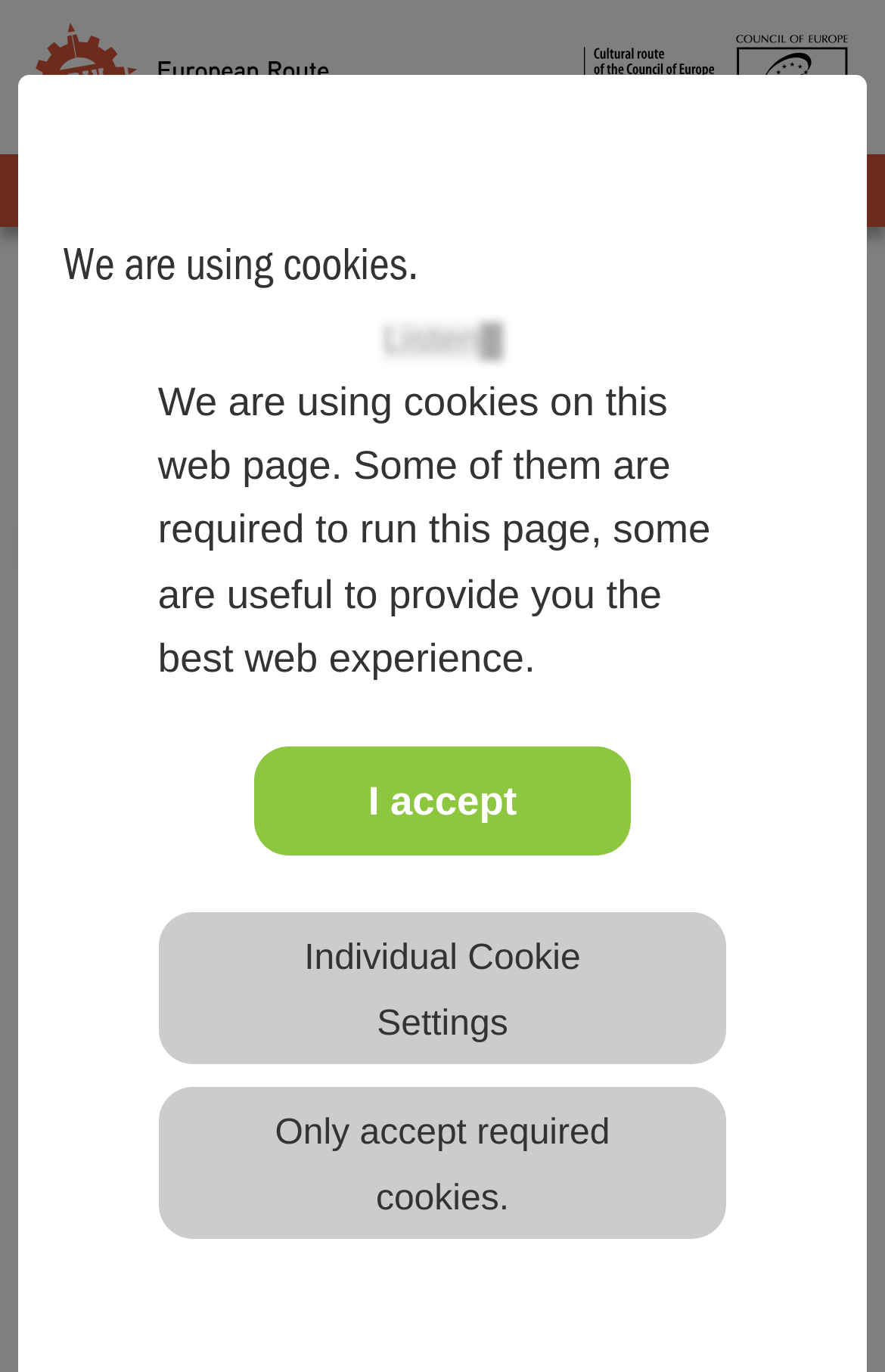What is the name of the person described in the biography?
Look at the image and respond with a single word or a short phrase.

Robert Bosch